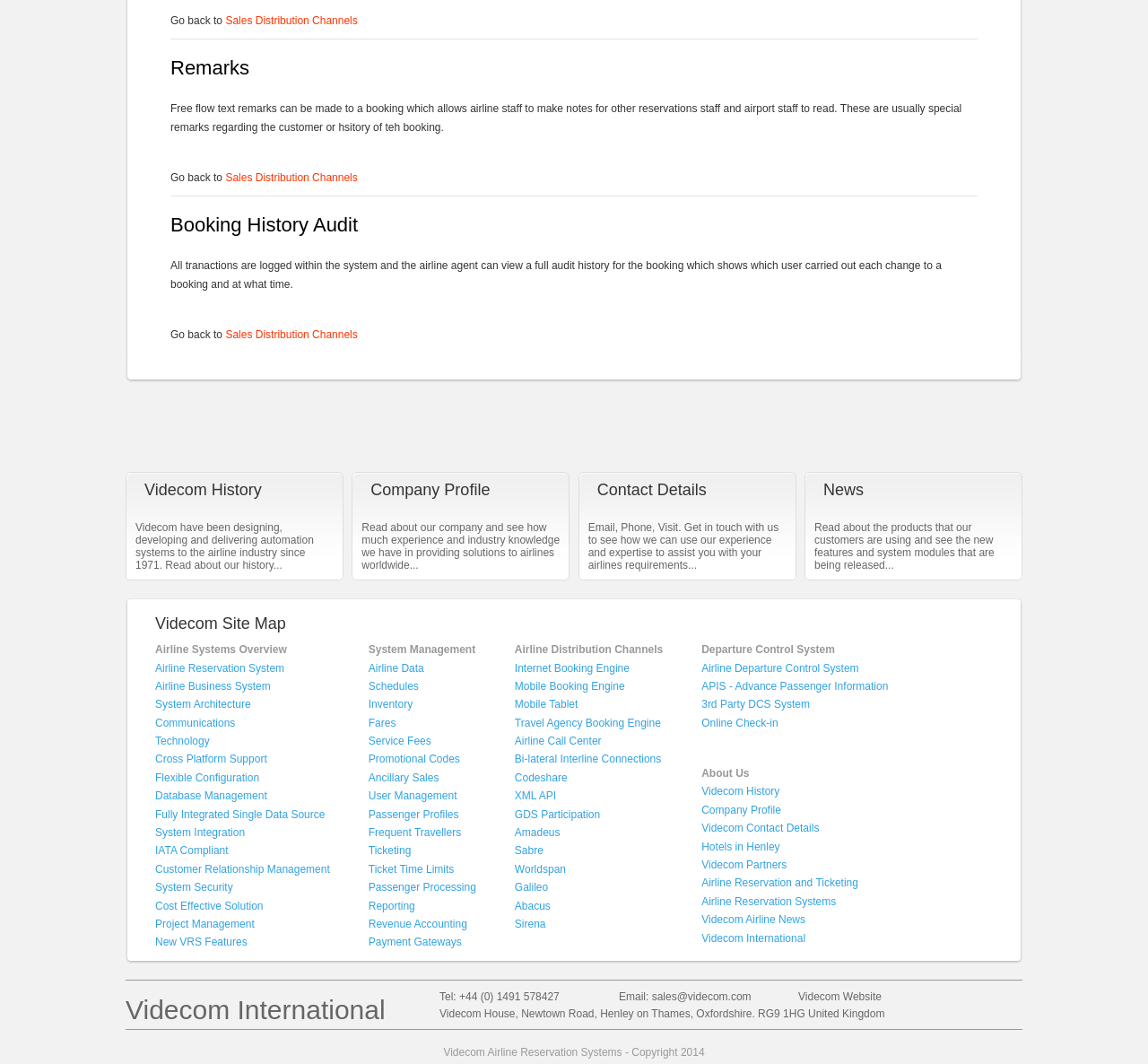Find the bounding box coordinates of the clickable area that will achieve the following instruction: "View Booking History Audit".

[0.148, 0.193, 0.852, 0.223]